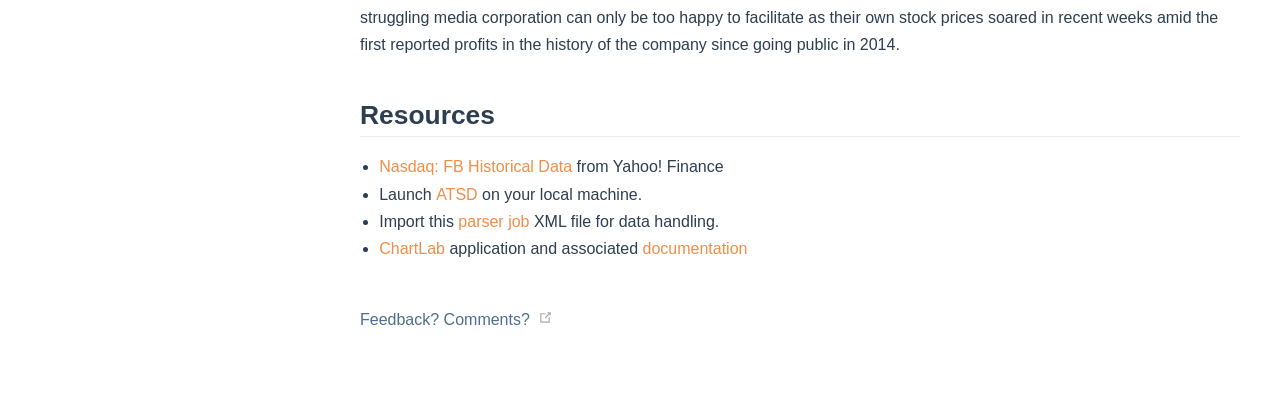What is the name of the application associated with the documentation?
Please answer the question as detailed as possible based on the image.

The name of the application associated with the documentation is ChartLab. This can be inferred from the text 'ChartLab application and associated documentation' which describes the relationship between the application and the documentation.